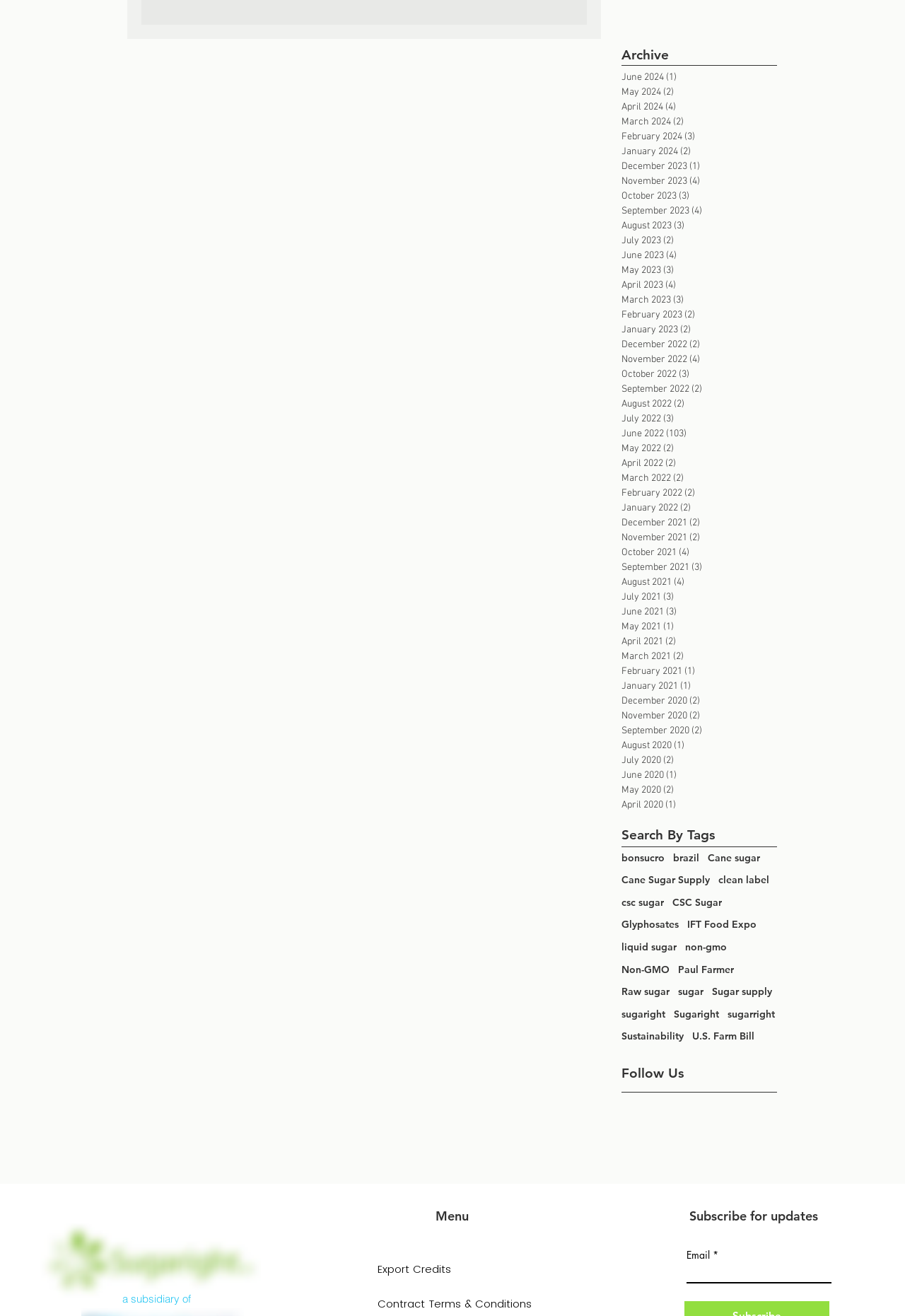Indicate the bounding box coordinates of the element that needs to be clicked to satisfy the following instruction: "Search by tag 'bonsucro'". The coordinates should be four float numbers between 0 and 1, i.e., [left, top, right, bottom].

[0.687, 0.647, 0.734, 0.657]